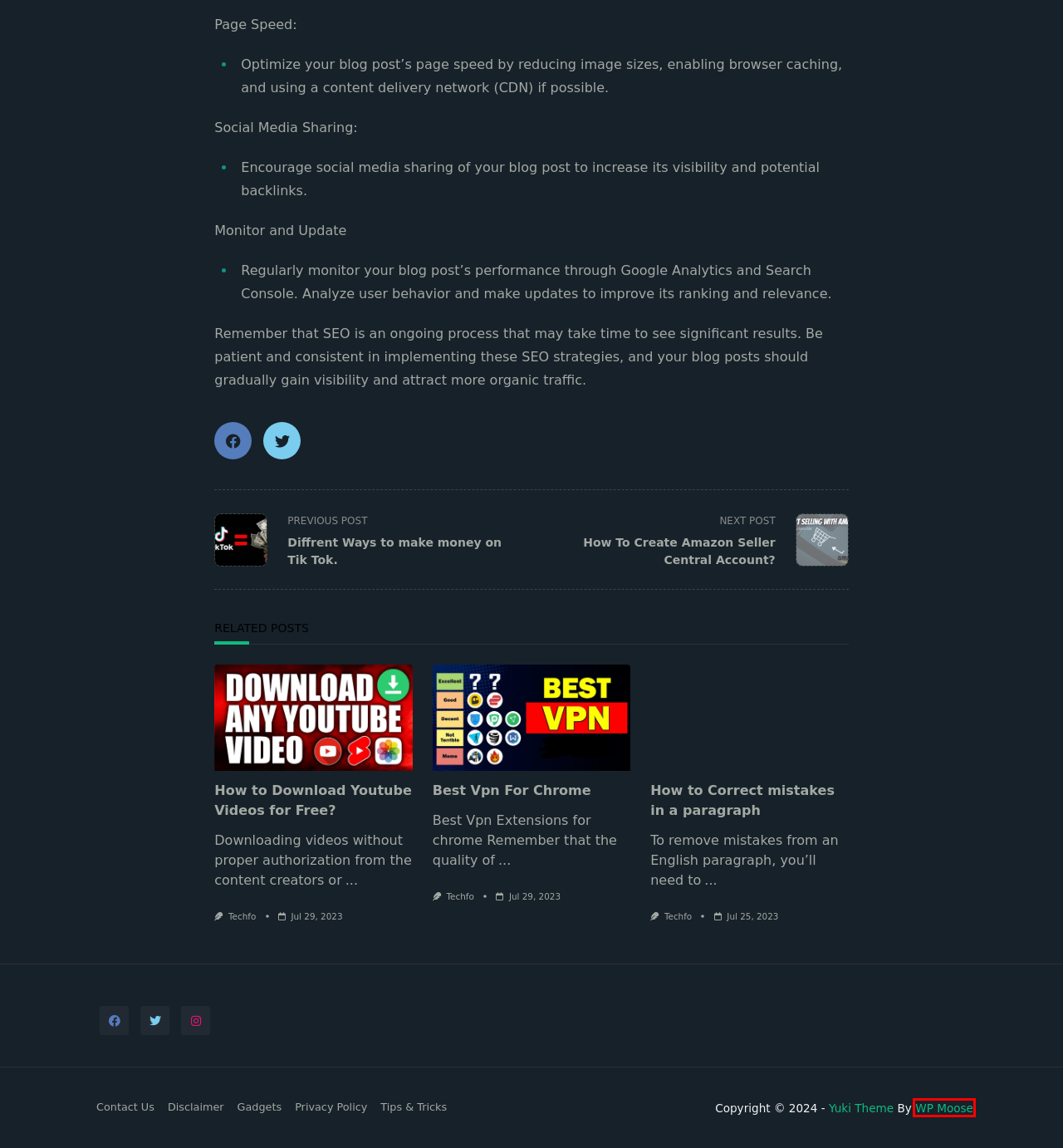Consider the screenshot of a webpage with a red bounding box and select the webpage description that best describes the new page that appears after clicking the element inside the red box. Here are the candidates:
A. Best Vpn For Chrome - Techfo
B. How to Correct mistakes in a paragraph - Techfo
C. How to Download Youtube Videos for Free? - Techfo
D. How To Create Amazon Seller Central Account? - Techfo
E. Gadgets - Techfo
F. Yuki Theme – WPMoose
G. Diffrent Ways to make money on Tik Tok. - Techfo
H. WPMoose – Focus on WordPress Development

H